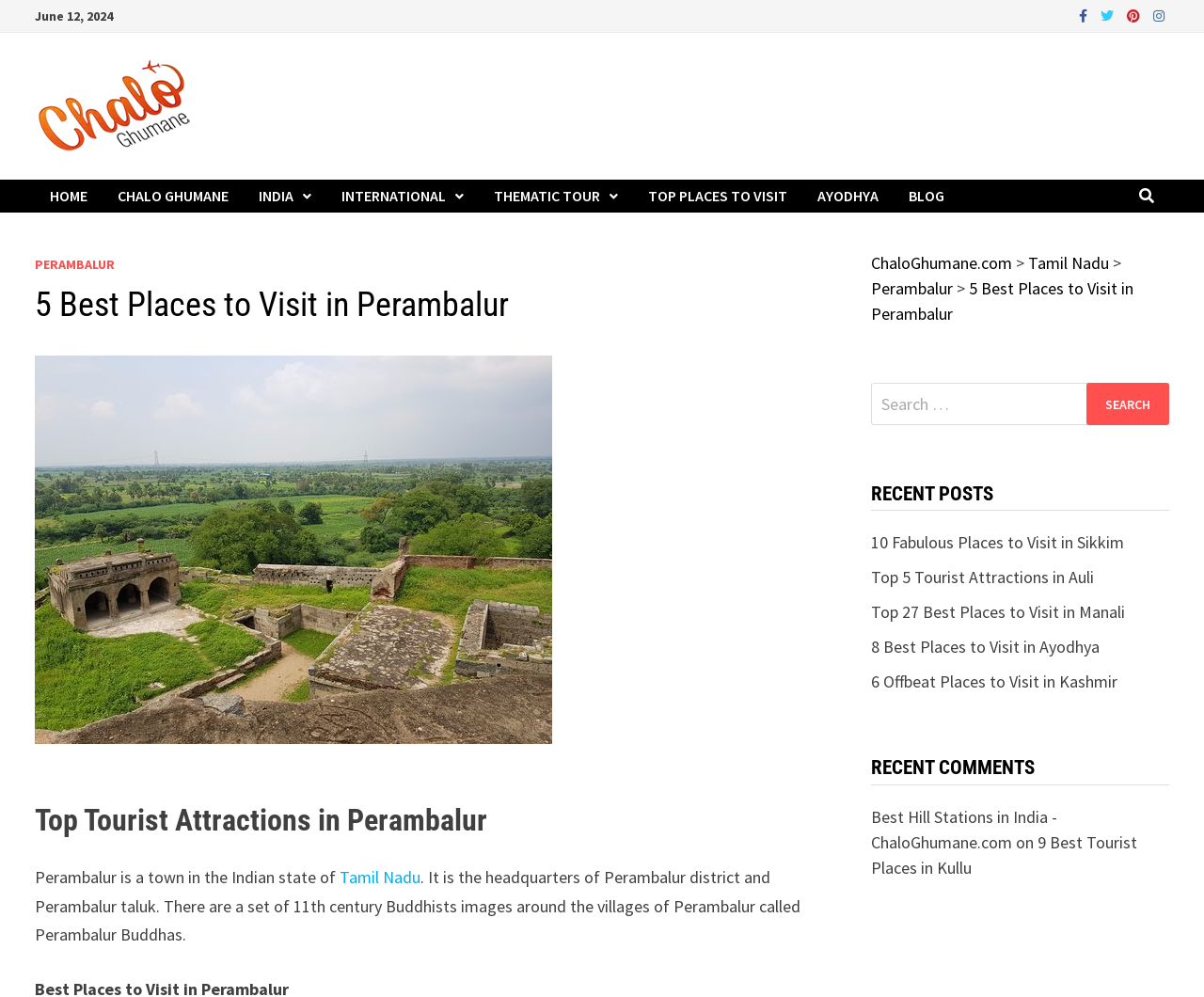Locate the bounding box coordinates for the element described below: "Tamil Nadu". The coordinates must be four float values between 0 and 1, formatted as [left, top, right, bottom].

[0.282, 0.869, 0.349, 0.891]